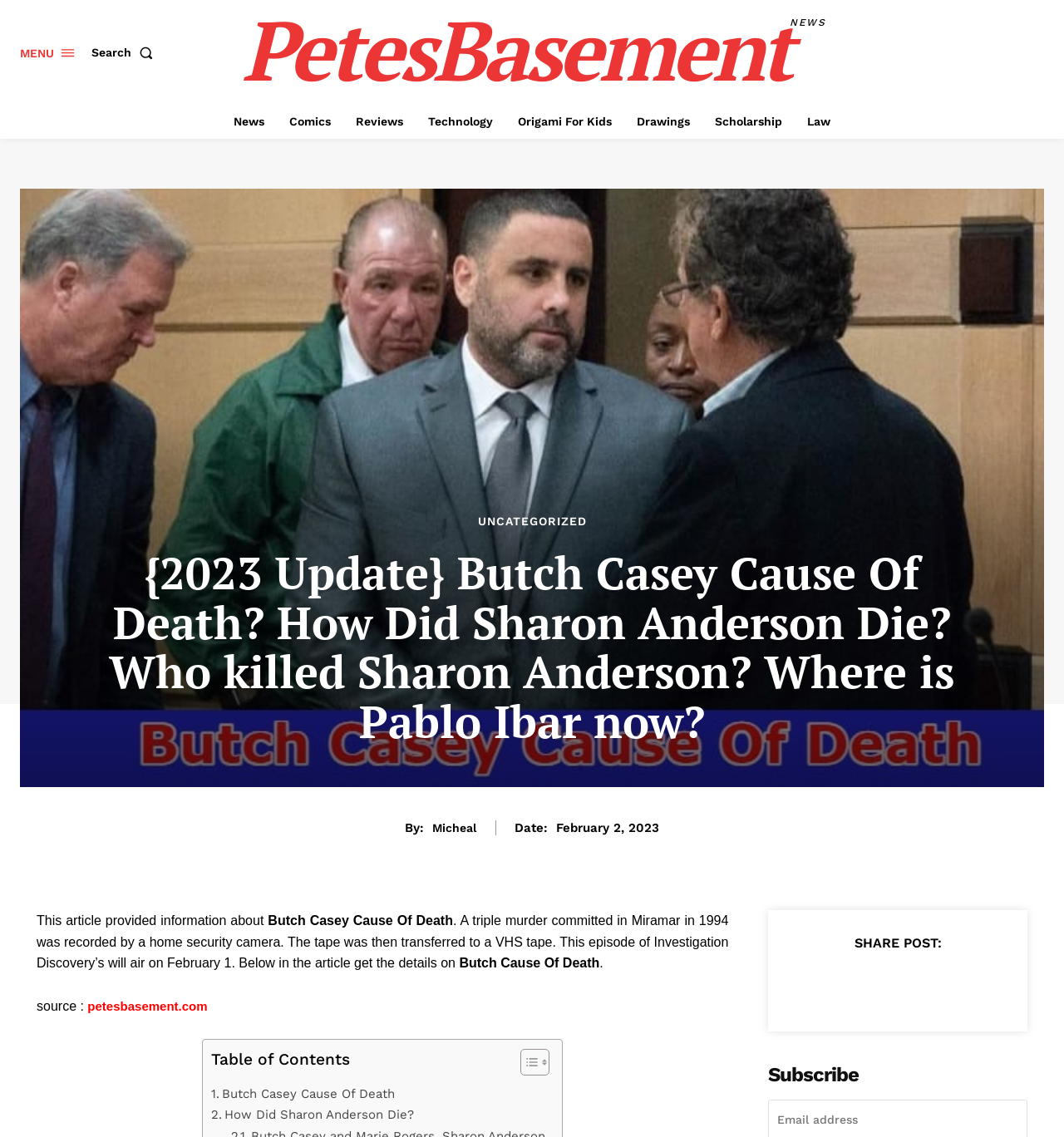Identify the bounding box of the HTML element described here: "payday loans CA". Provide the coordinates as four float numbers between 0 and 1: [left, top, right, bottom].

None